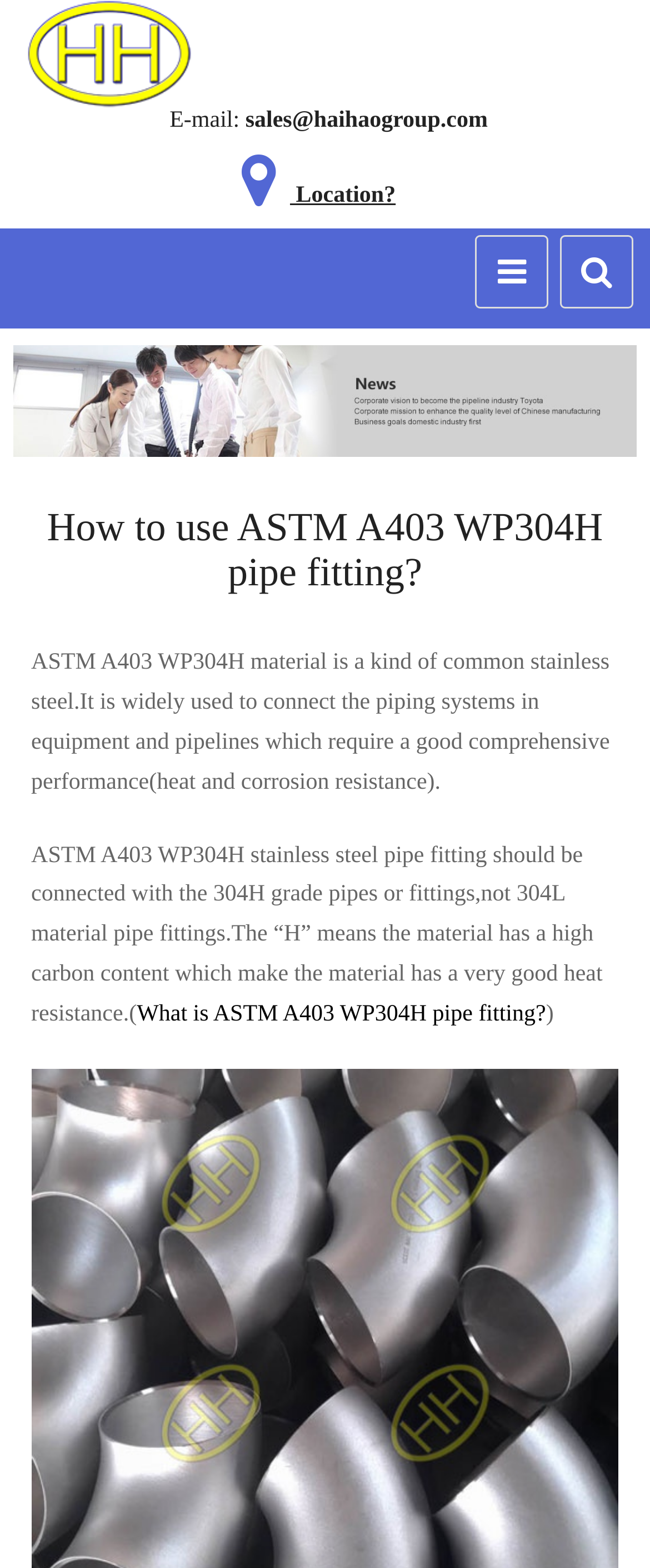Create a detailed summary of all the visual and textual information on the webpage.

The webpage is about ASTM A403 WP304H pipe fittings, which are widely used to connect piping systems in equipment and pipelines that require good comprehensive performance. 

At the top left of the page, there is a link with no text. Below it, there is a static text "E-mail:" followed by a link with the email address "sales@haihaogroup.com". To the right of the email link, there is another link with a location icon. 

Further down, there are three more links, one with a Facebook icon, one with a Twitter icon, and one with no text. 

The main content of the page is an image with the title "How to use ASTM A403 WP304H pipe fitting?" which takes up most of the page width. Below the image, there is a heading with the same title. 

Under the heading, there are three paragraphs of text. The first paragraph explains that ASTM A403 WP304H material is a kind of common stainless steel used to connect piping systems. The second paragraph provides more details about the material's properties, including its heat and corrosion resistance. The third paragraph explains the importance of connecting ASTM A403 WP304H stainless steel pipe fittings with 304H grade pipes or fittings, not 304L material pipe fittings, due to the high carbon content of the material. 

At the bottom of the third paragraph, there is a link that asks "What is ASTM A403 WP304H pipe fitting?"